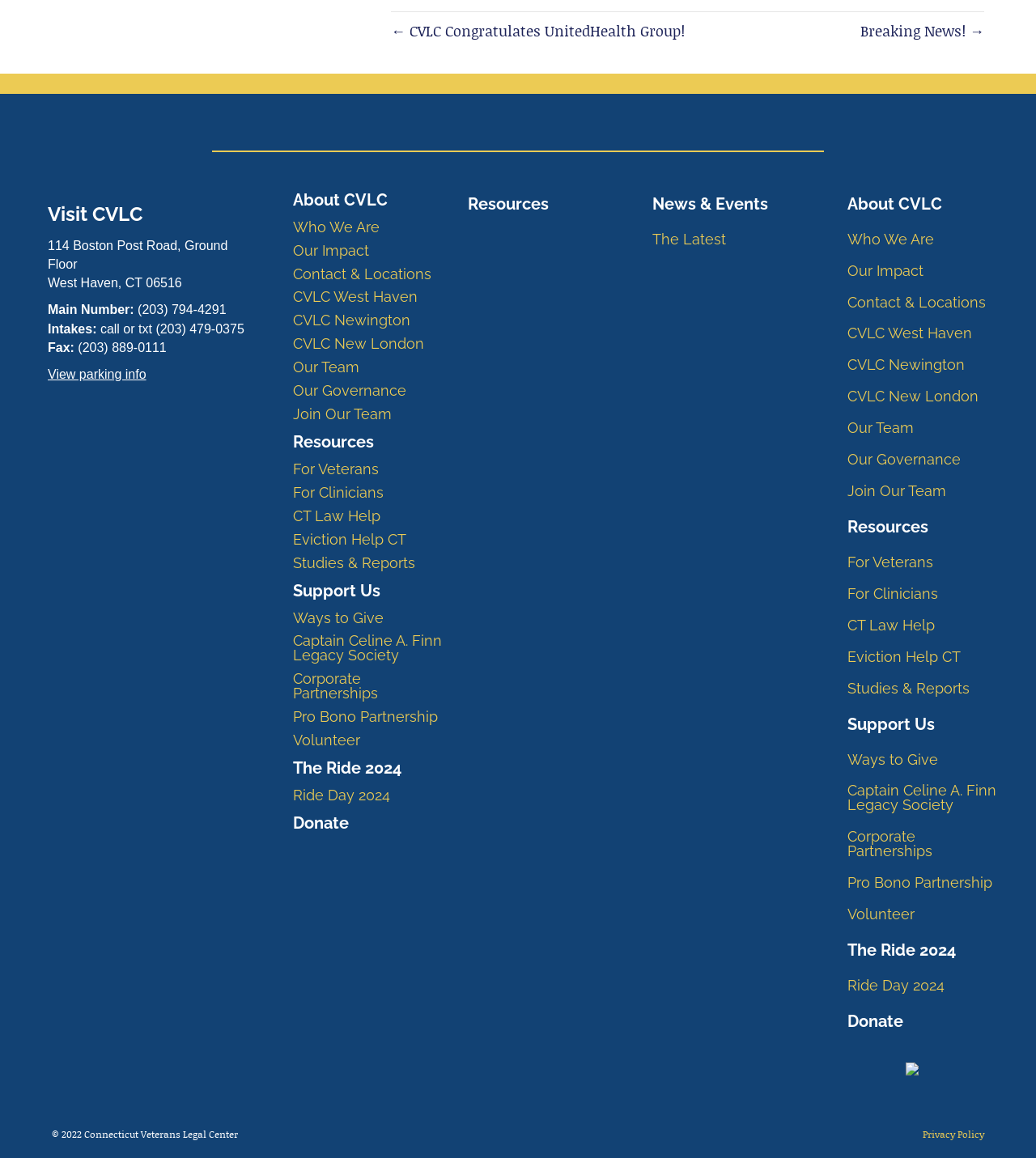Determine the bounding box coordinates for the area that should be clicked to carry out the following instruction: "View parking info".

[0.046, 0.317, 0.141, 0.329]